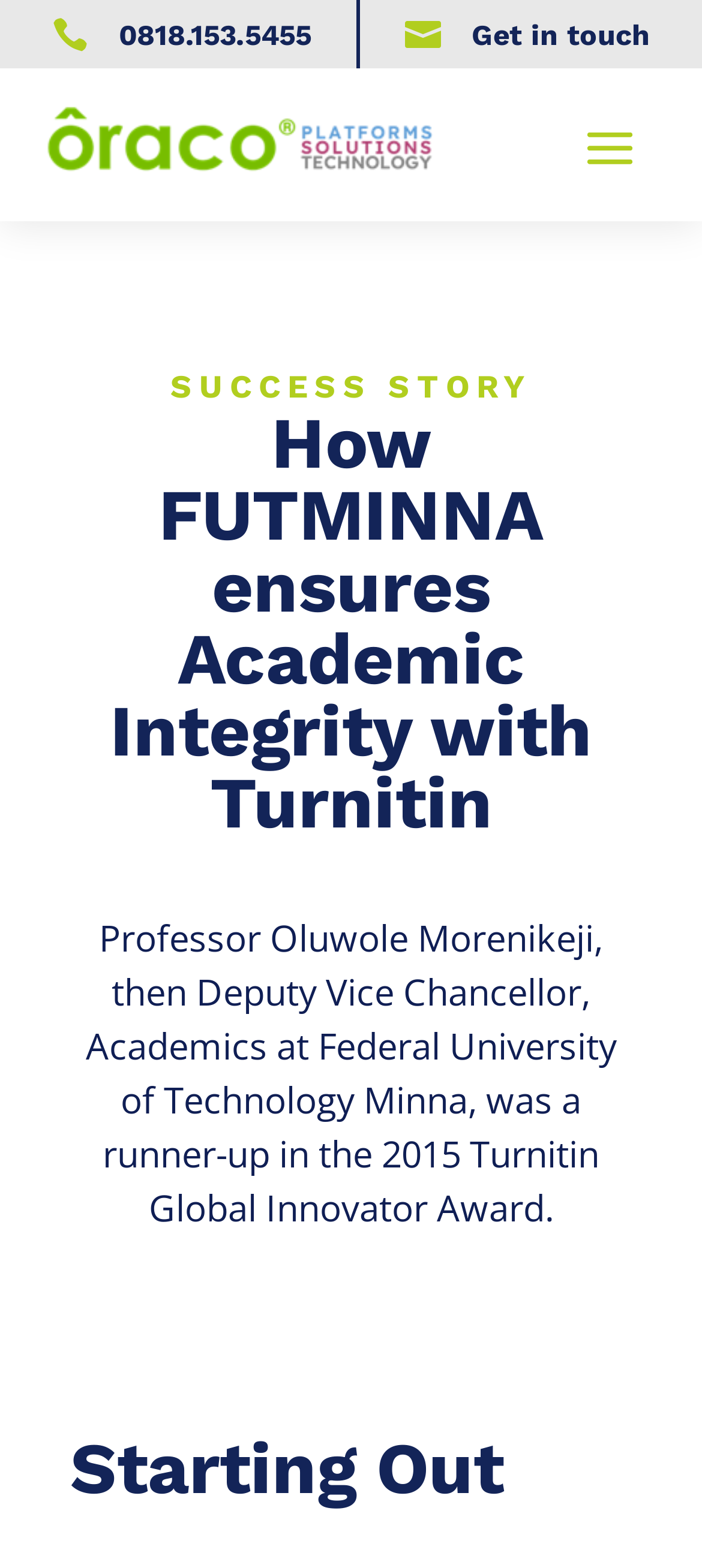Respond to the following question using a concise word or phrase: 
What is the award won by Professor Oluwole Morenikeji?

Turnitin Global Innovator Award